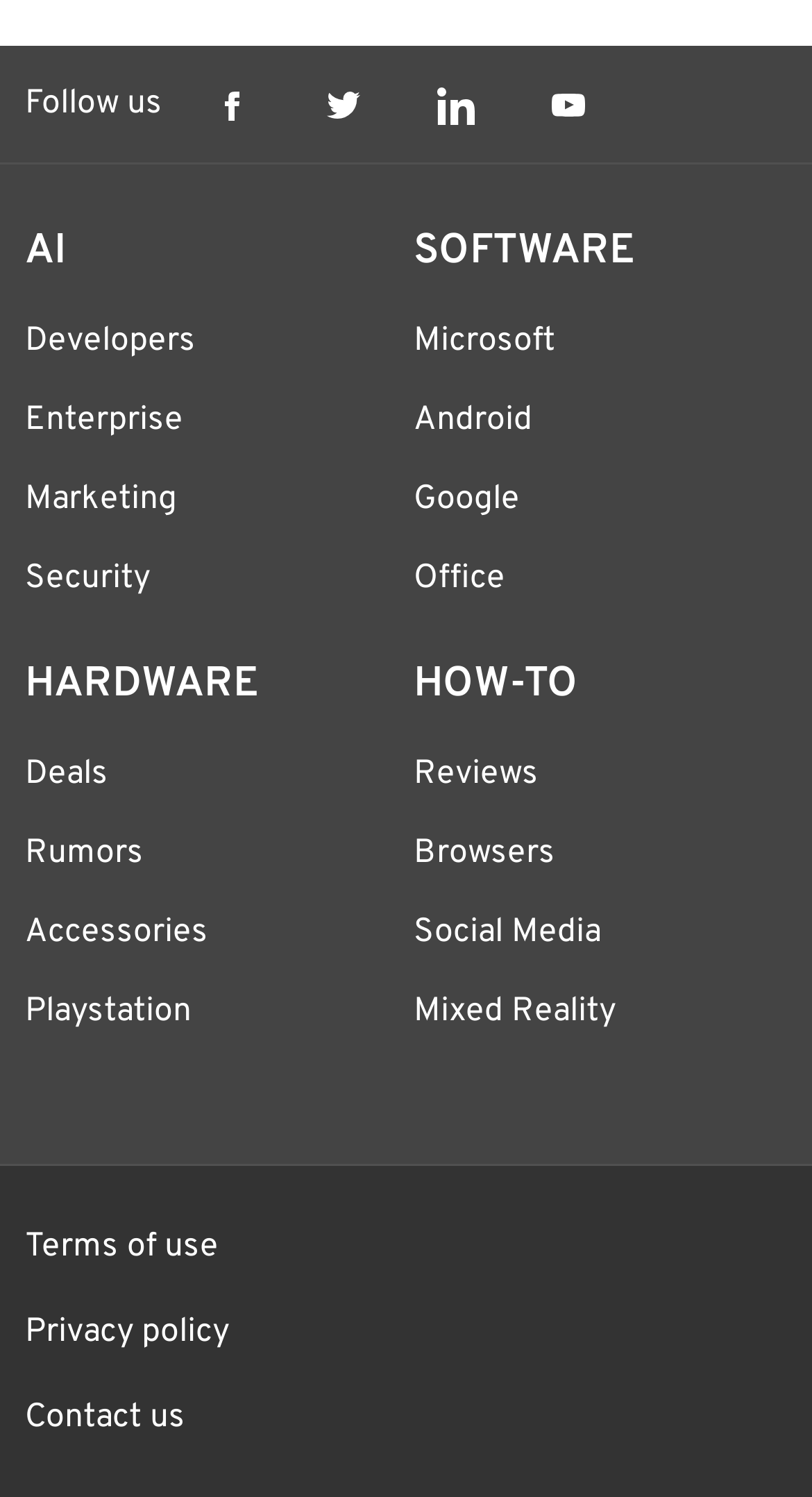What is the logo of Reflector Media?
Using the image, answer in one word or phrase.

Reflector Media Logo